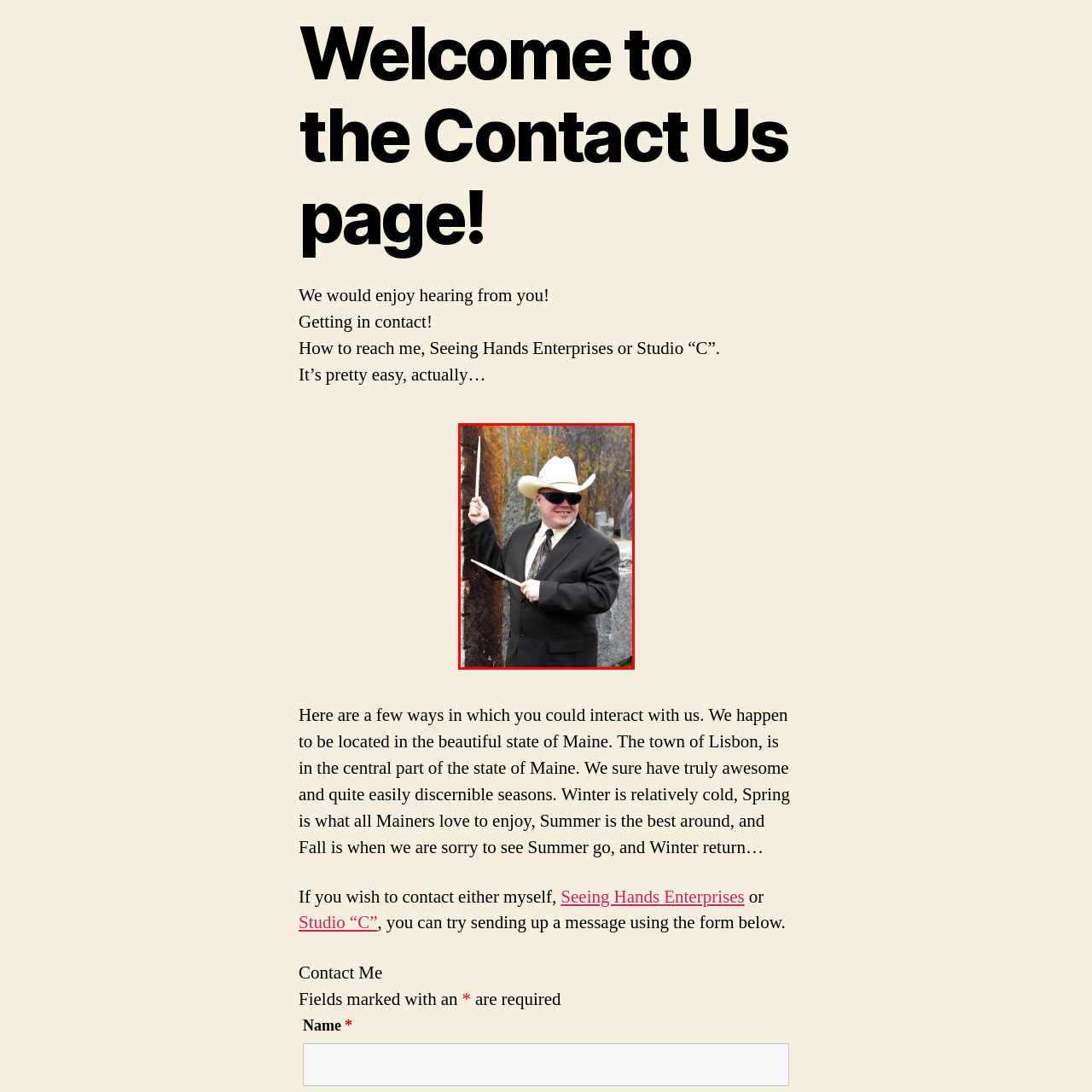Generate an elaborate caption for the image highlighted within the red boundary.

The image features a cheerful individual, Roger, standing outdoors next to a rock wall. He is dressed in a smart black suit jacket over a white button-up shirt, paired with a stylish tie. A distinctive white cowboy hat tops off his look, while dark sunglasses add a casual flair. In his hands, he confidently holds drumsticks, suggesting a musical inclination or readiness to perform. The backdrop showcases a hint of autumn foliage, further enhancing the inviting atmosphere of the scene. This captures a moment of joy and personality, perfect for the "Contact Us" page of a creative business, inviting engagement and interaction.